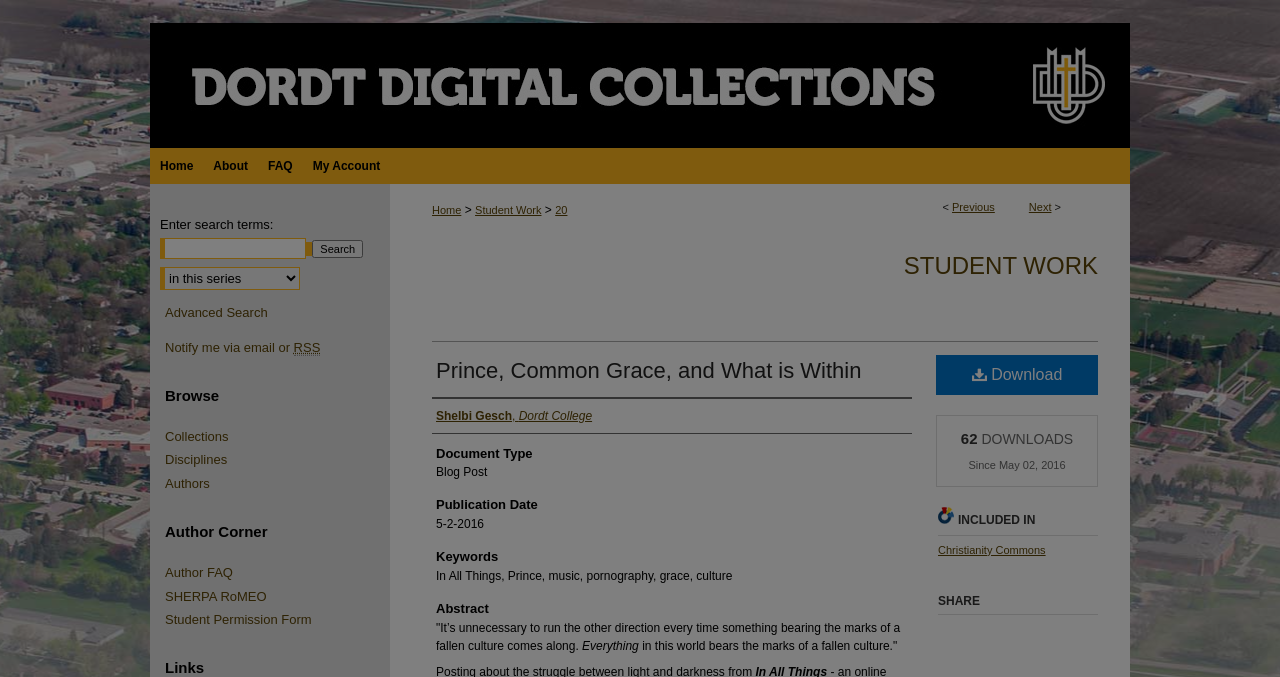What is the type of document?
Please answer the question as detailed as possible.

I found the type of document by looking at the heading 'Document Type' and the static text 'Blog Post' below it, which suggests that this is the type of document.